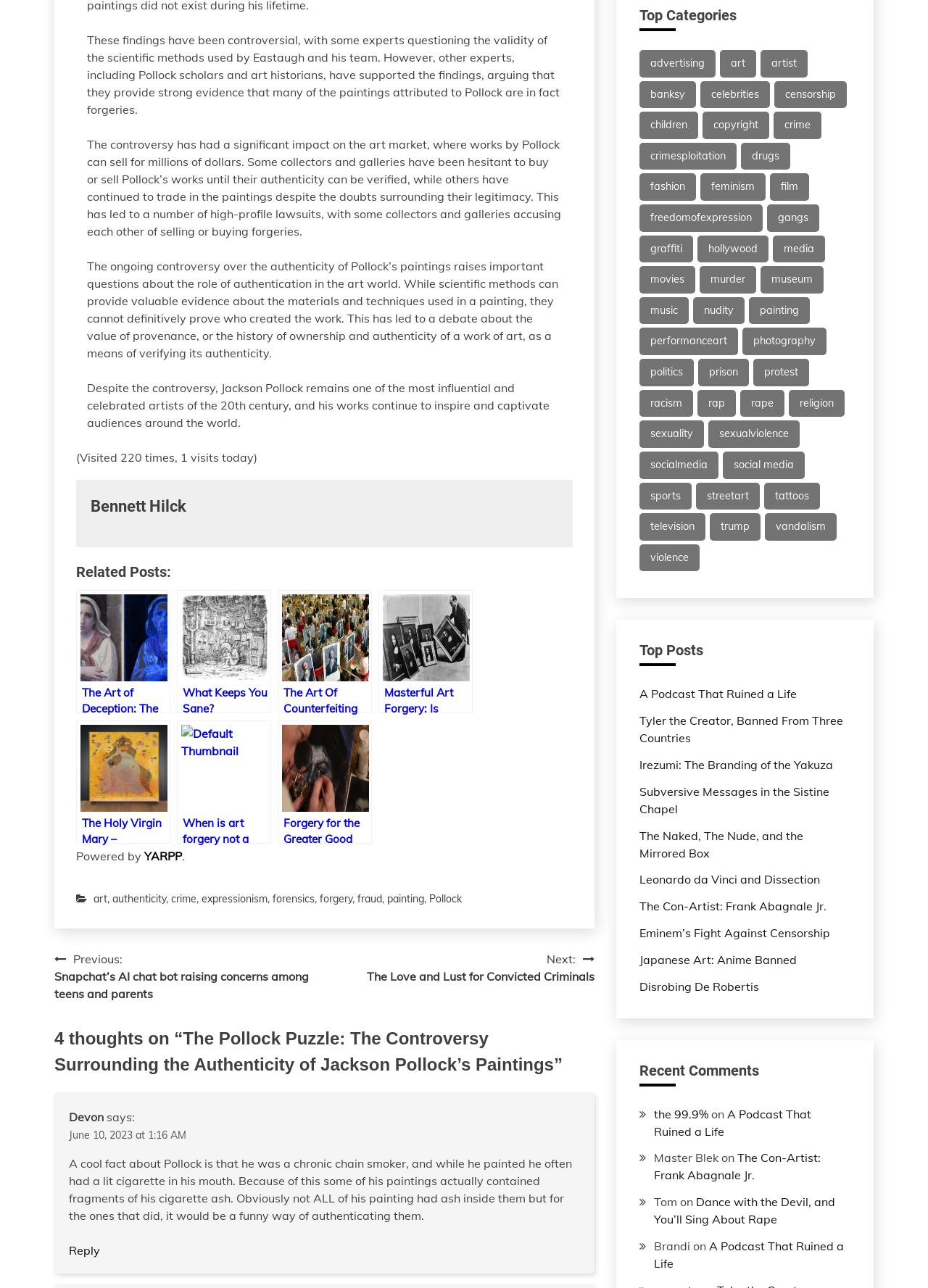Using the description "Japanese Art: Anime Banned", predict the bounding box of the relevant HTML element.

[0.689, 0.739, 0.859, 0.751]